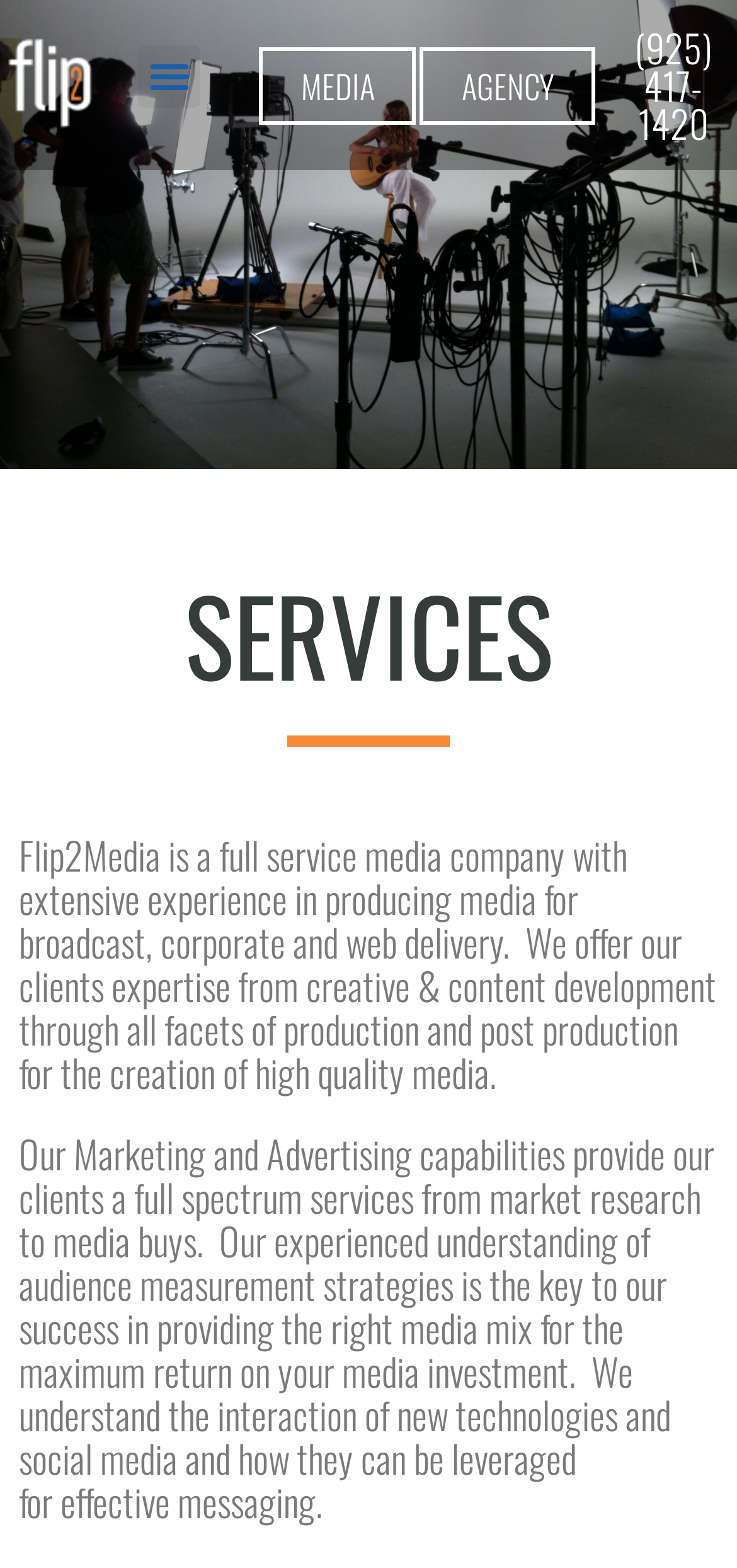What is the focus of Flip2Media's marketing and advertising capabilities?
Based on the image, answer the question in a detailed manner.

According to the webpage, Flip2Media's marketing and advertising capabilities aim to provide the right media mix for the maximum return on the client's media investment, which is achieved through their experienced understanding of audience measurement strategies.